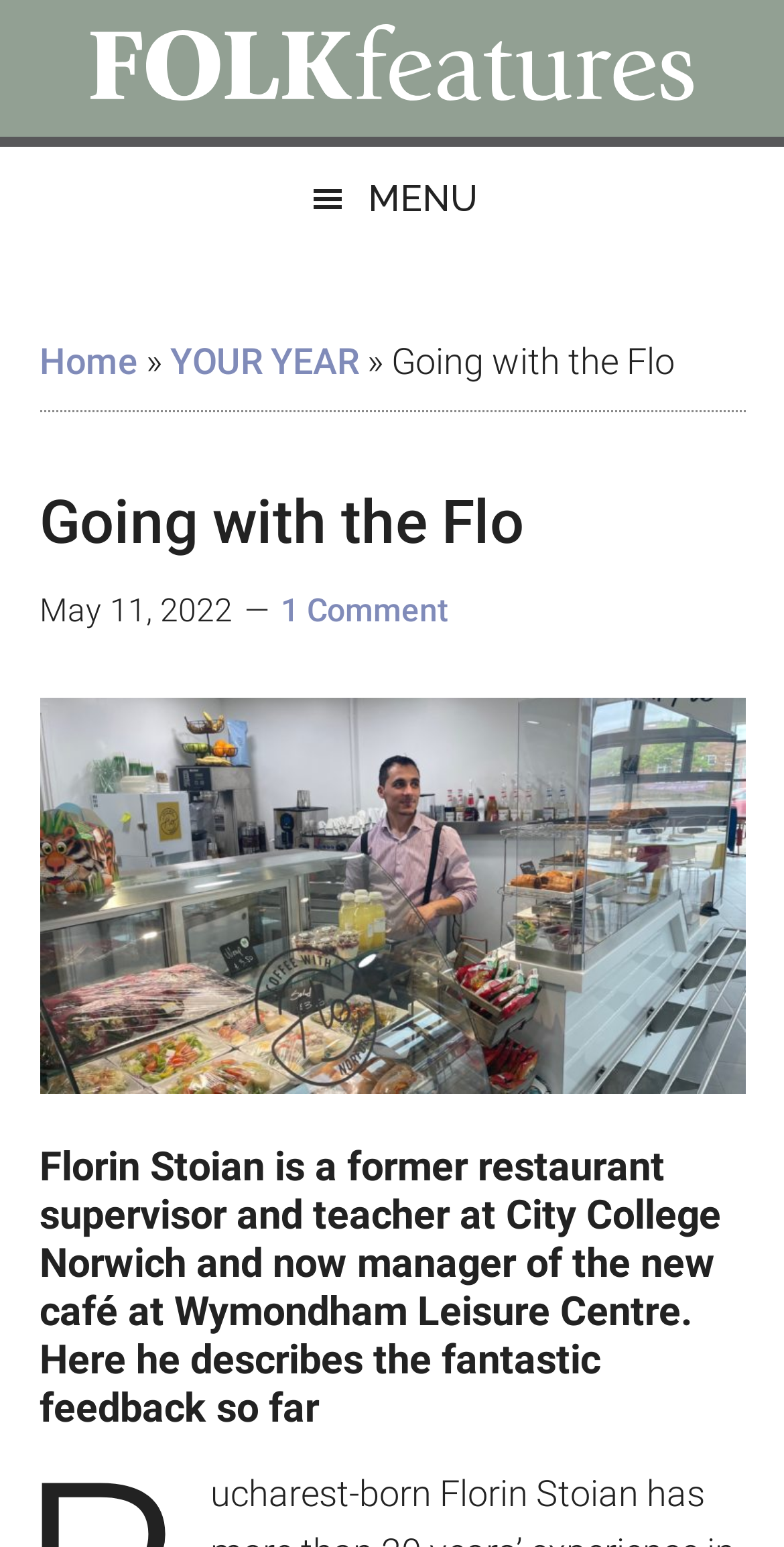Based on the element description: "Menu", identify the bounding box coordinates for this UI element. The coordinates must be four float numbers between 0 and 1, listed as [left, top, right, bottom].

[0.0, 0.095, 1.0, 0.162]